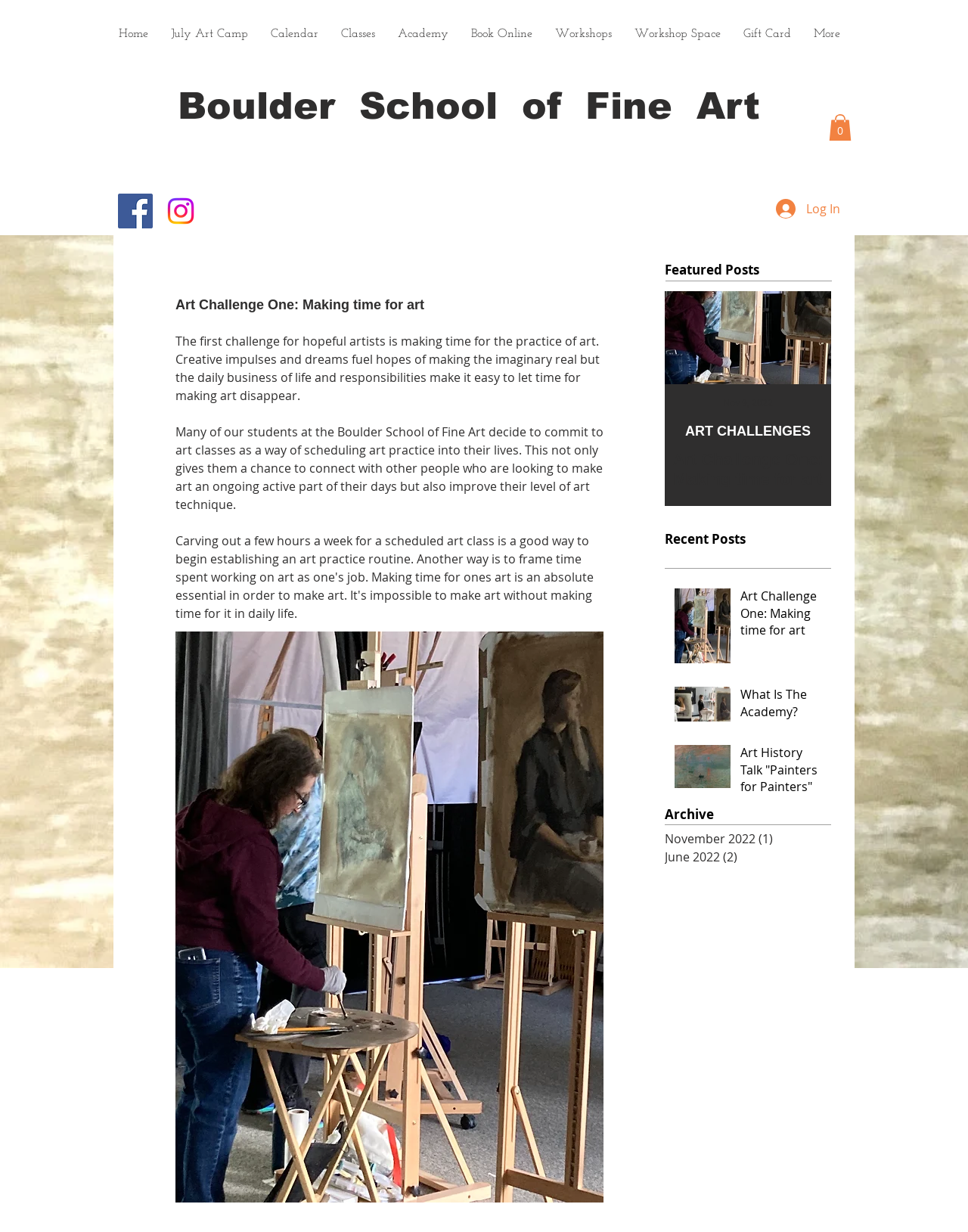Pinpoint the bounding box coordinates for the area that should be clicked to perform the following instruction: "Log in to the account".

[0.791, 0.158, 0.879, 0.181]